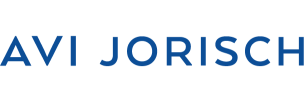To which committee did Avi Jorisch deliver his testimony?
Examine the webpage screenshot and provide an in-depth answer to the question.

Avi Jorisch delivered his testimony to the U.S. House of Representatives Committee on Foreign Affairs, as stated in the image, which provides context about the testimony and its audience.